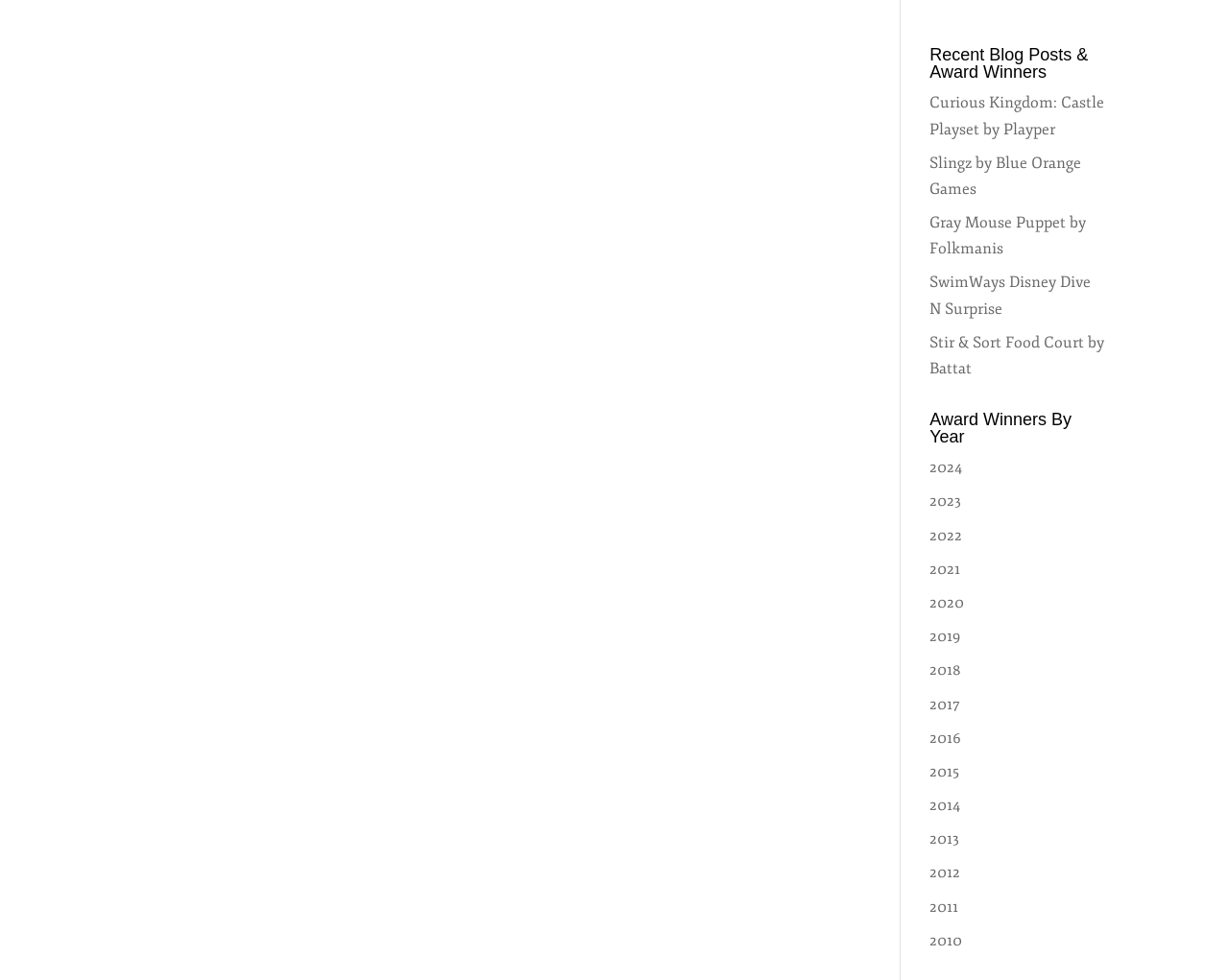Find the coordinates for the bounding box of the element with this description: "2010".

[0.756, 0.95, 0.783, 0.969]